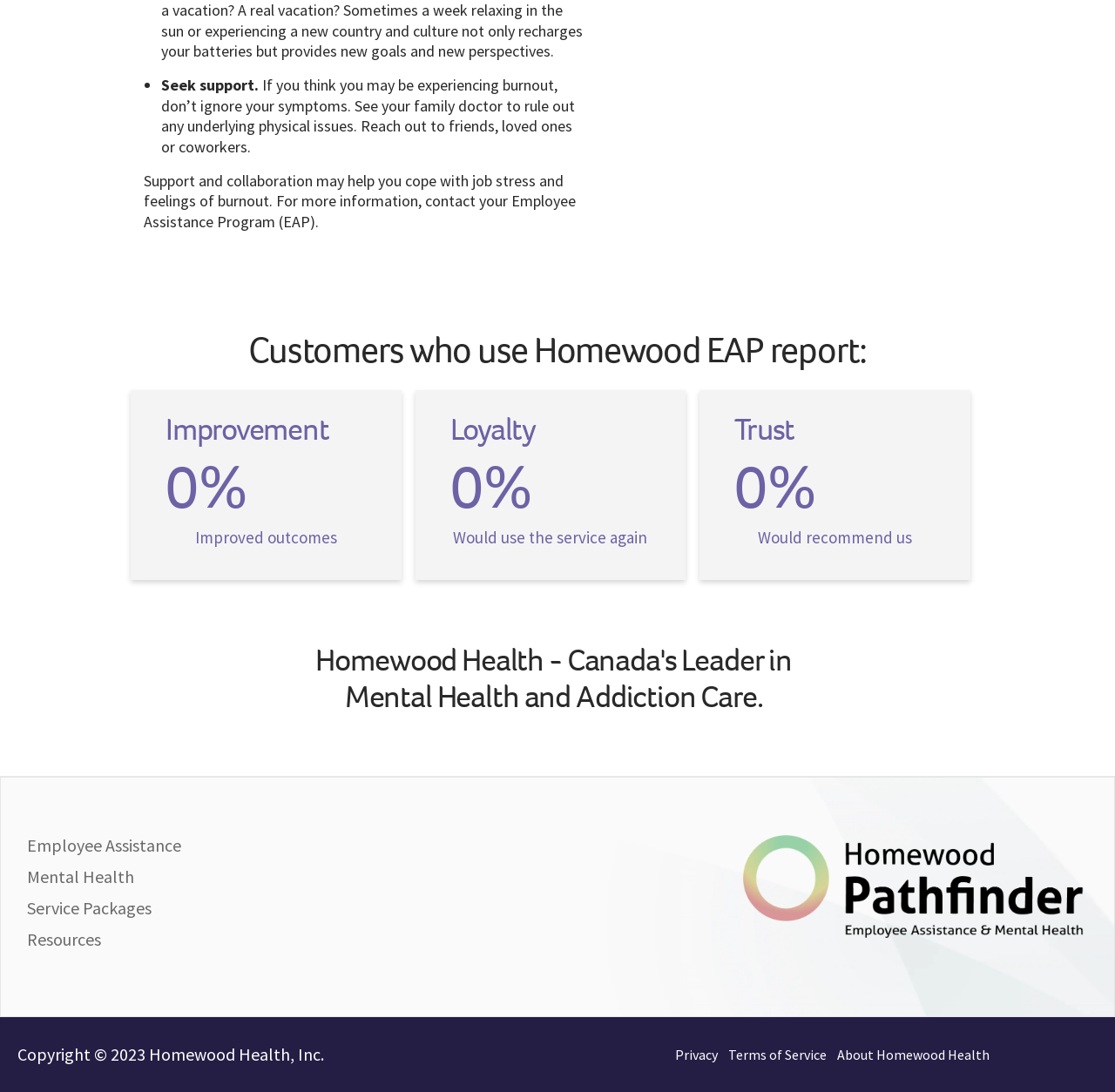Provide a brief response to the question below using a single word or phrase: 
What is the name of the logo?

Pathfinder Logo Black PNG